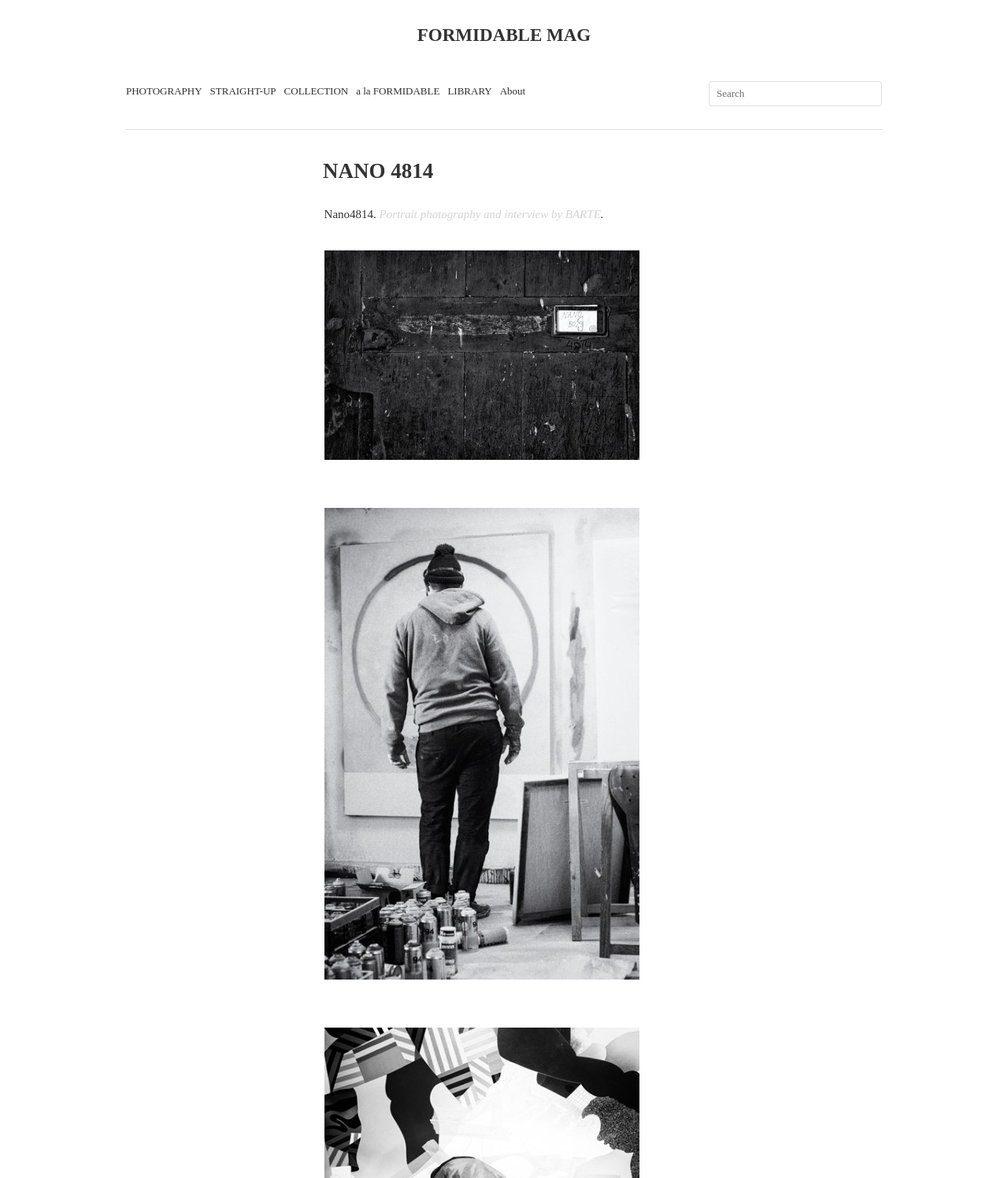Can you find the bounding box coordinates for the element that needs to be clicked to execute this instruction: "Read 'Make Your Space More Appealing: 3 Benefits Of Gear Racks' article"? The coordinates should be given as four float numbers between 0 and 1, i.e., [left, top, right, bottom].

None